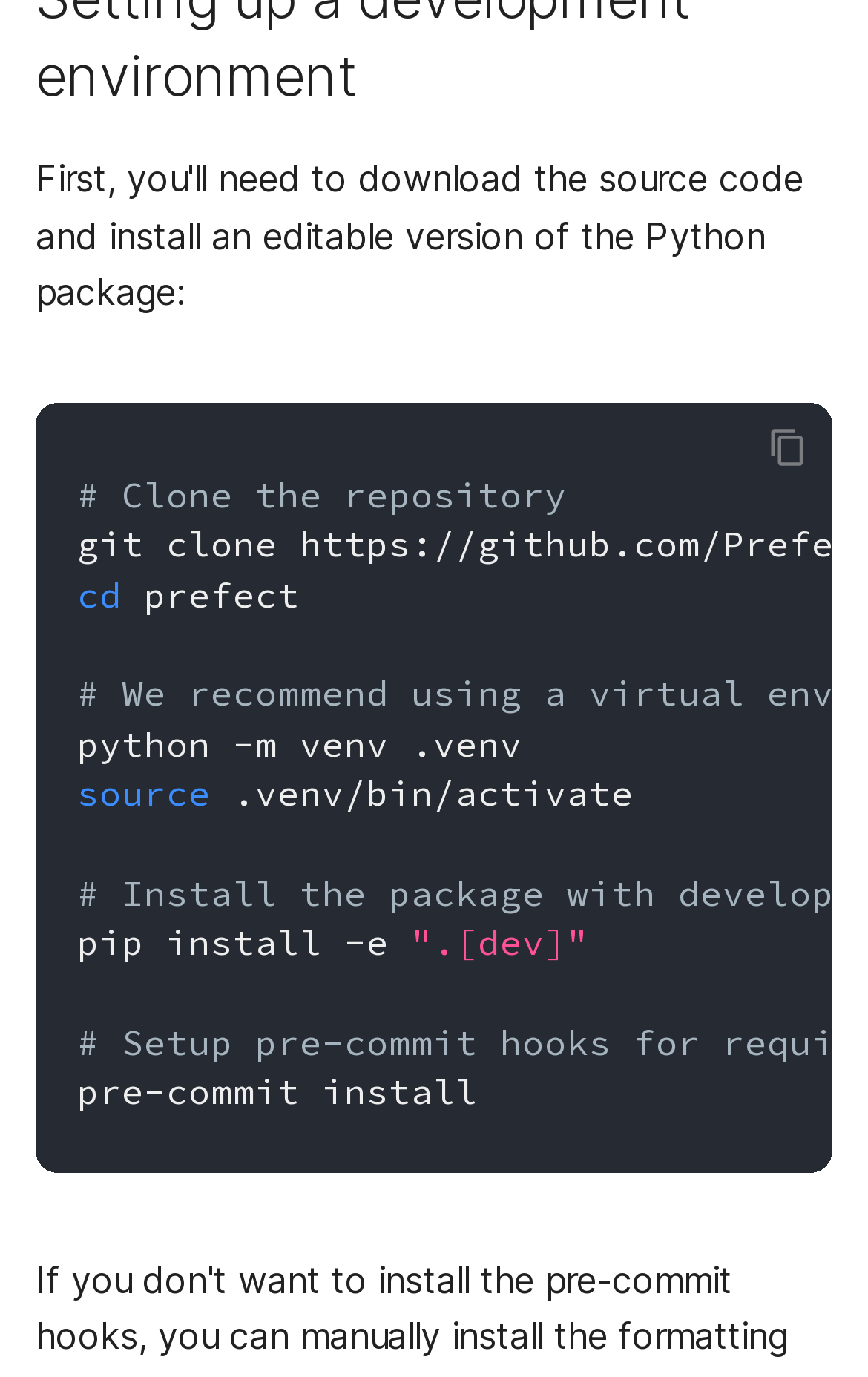Determine the bounding box of the UI component based on this description: "Docs Development". The bounding box coordinates should be four float values between 0 and 1, i.e., [left, top, right, bottom].

[0.0, 0.475, 0.621, 0.553]